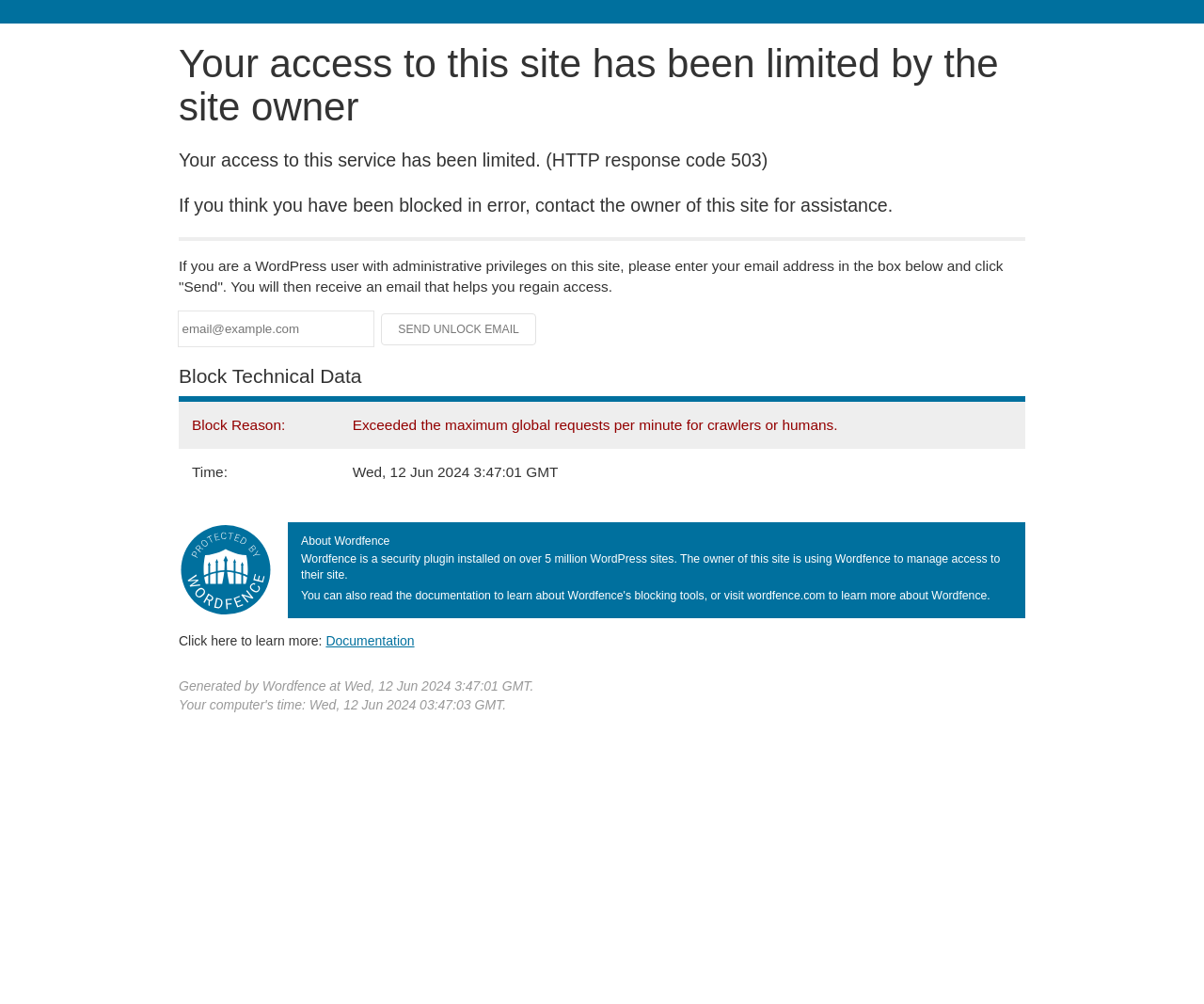Provide the bounding box coordinates for the UI element that is described by this text: "Documentation". The coordinates should be in the form of four float numbers between 0 and 1: [left, top, right, bottom].

[0.271, 0.63, 0.344, 0.645]